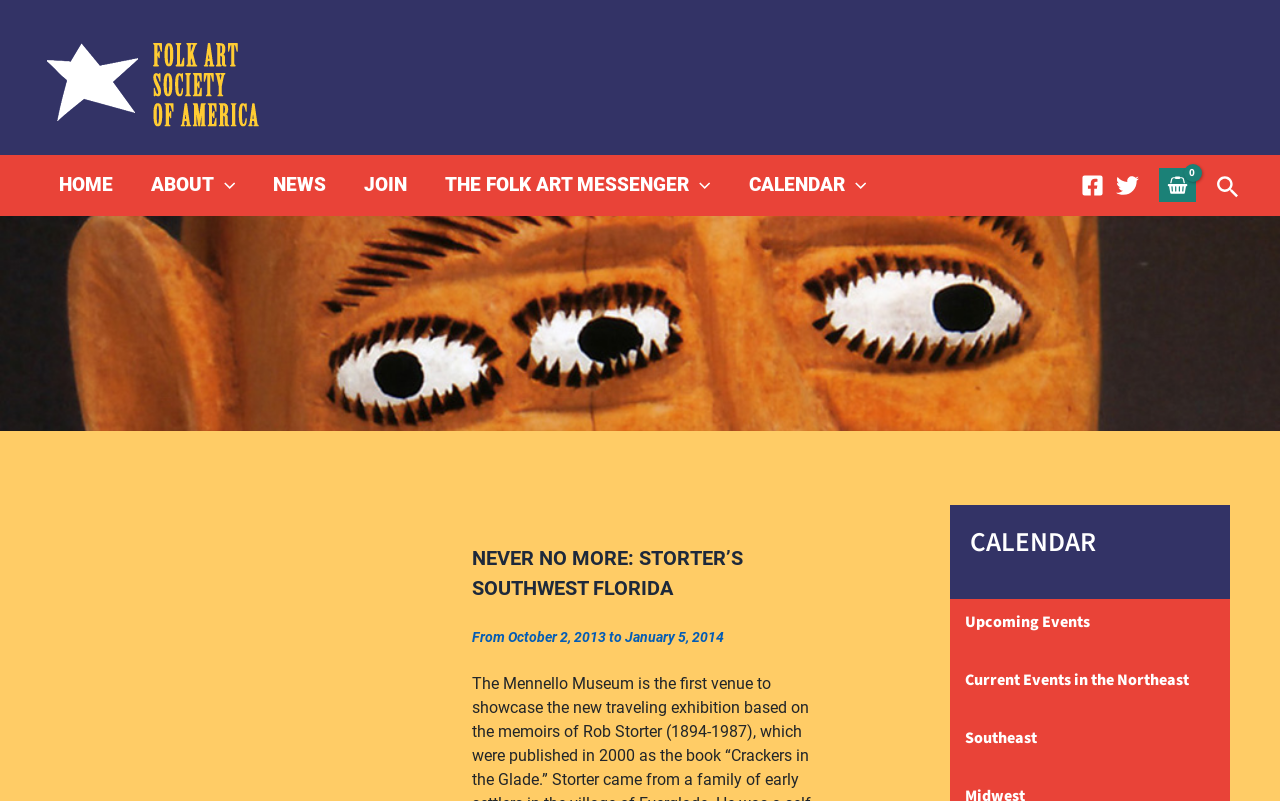Highlight the bounding box coordinates of the element that should be clicked to carry out the following instruction: "Go to the Folk Art Society of America website". The coordinates must be given as four float numbers ranging from 0 to 1, i.e., [left, top, right, bottom].

[0.031, 0.017, 0.226, 0.041]